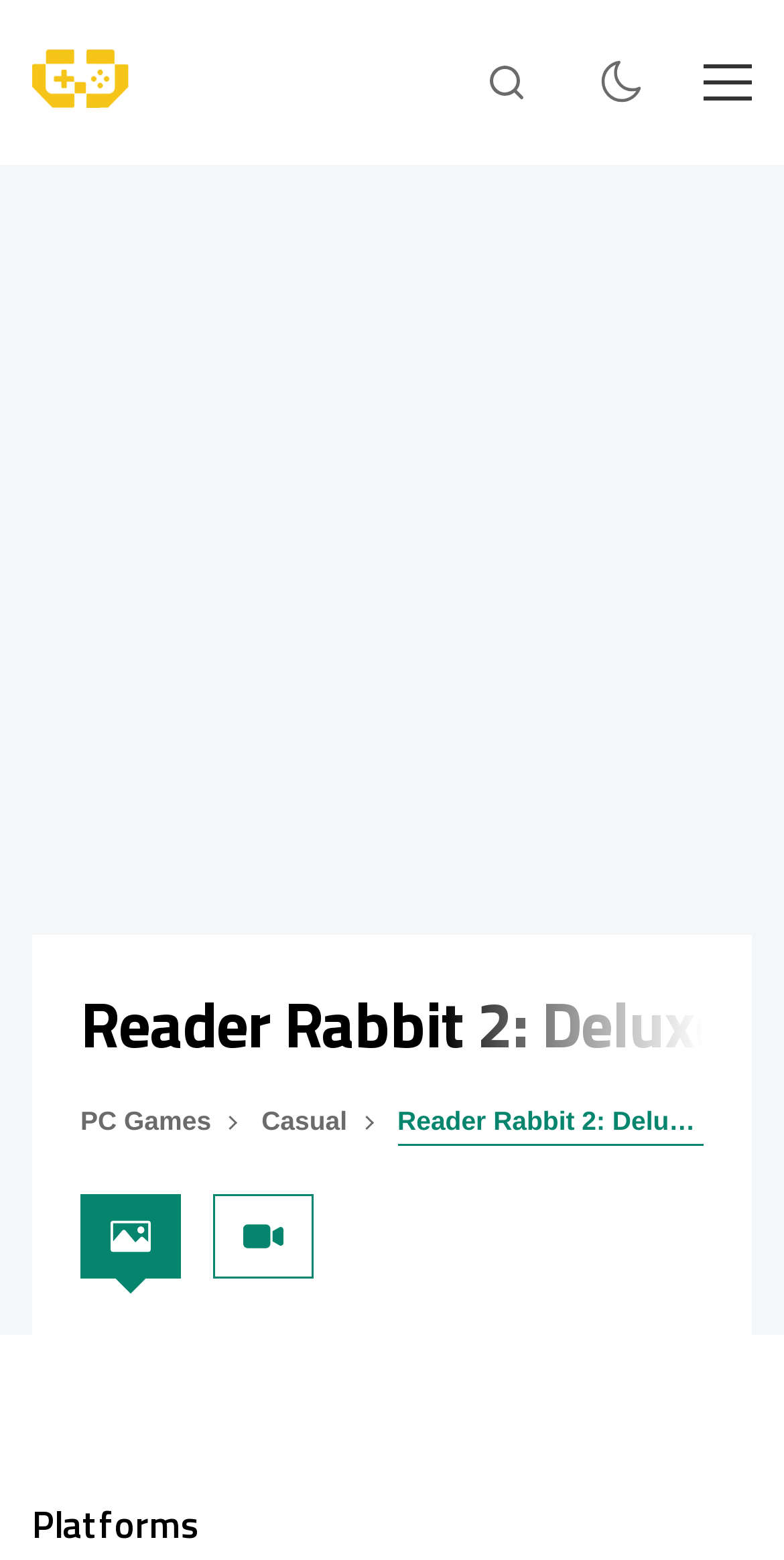Please identify the bounding box coordinates of the element's region that should be clicked to execute the following instruction: "Change site theme". The bounding box coordinates must be four float numbers between 0 and 1, i.e., [left, top, right, bottom].

[0.738, 0.026, 0.846, 0.08]